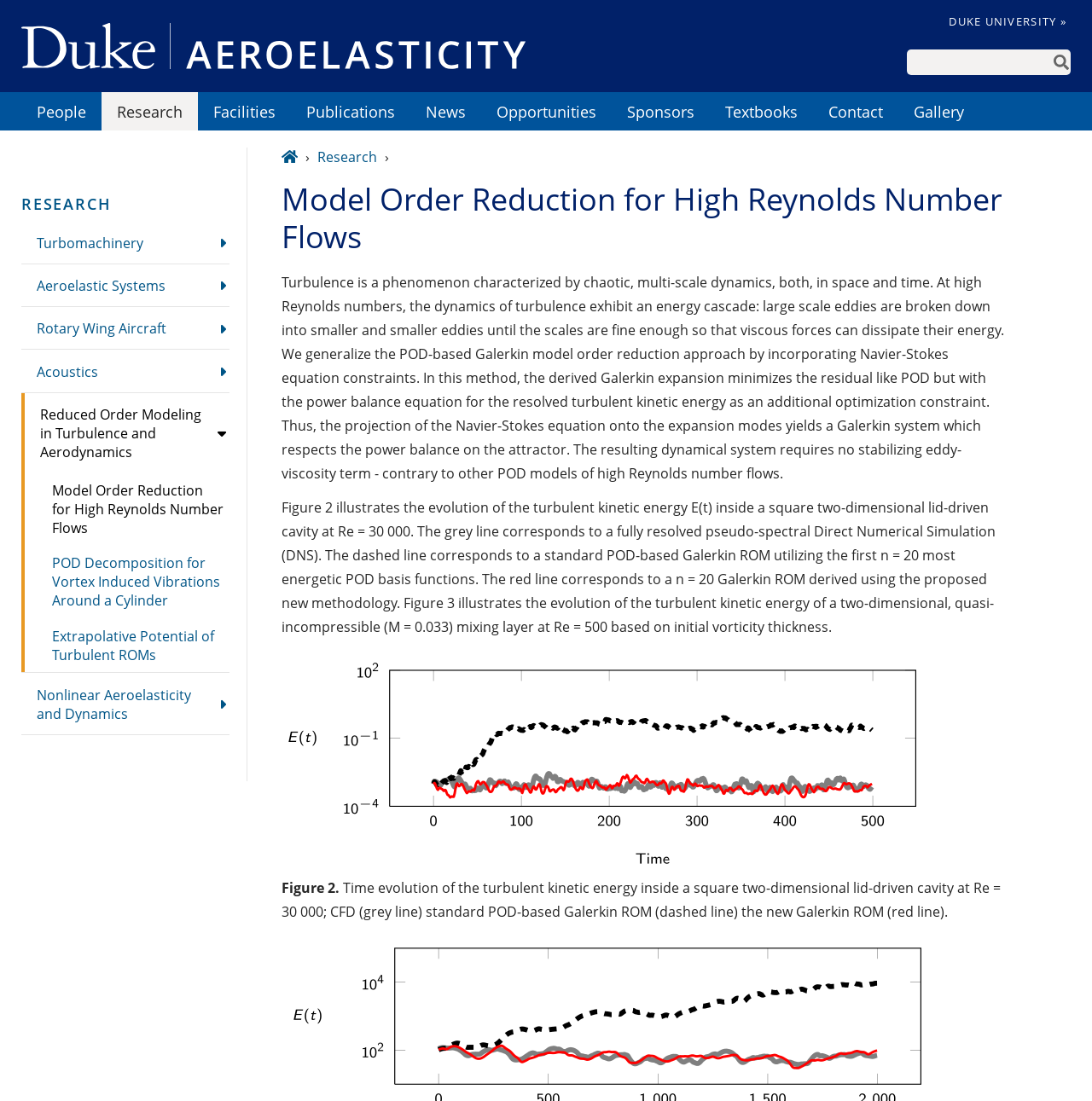Determine the main headline from the webpage and extract its text.

Model Order Reduction for High Reynolds Number Flows